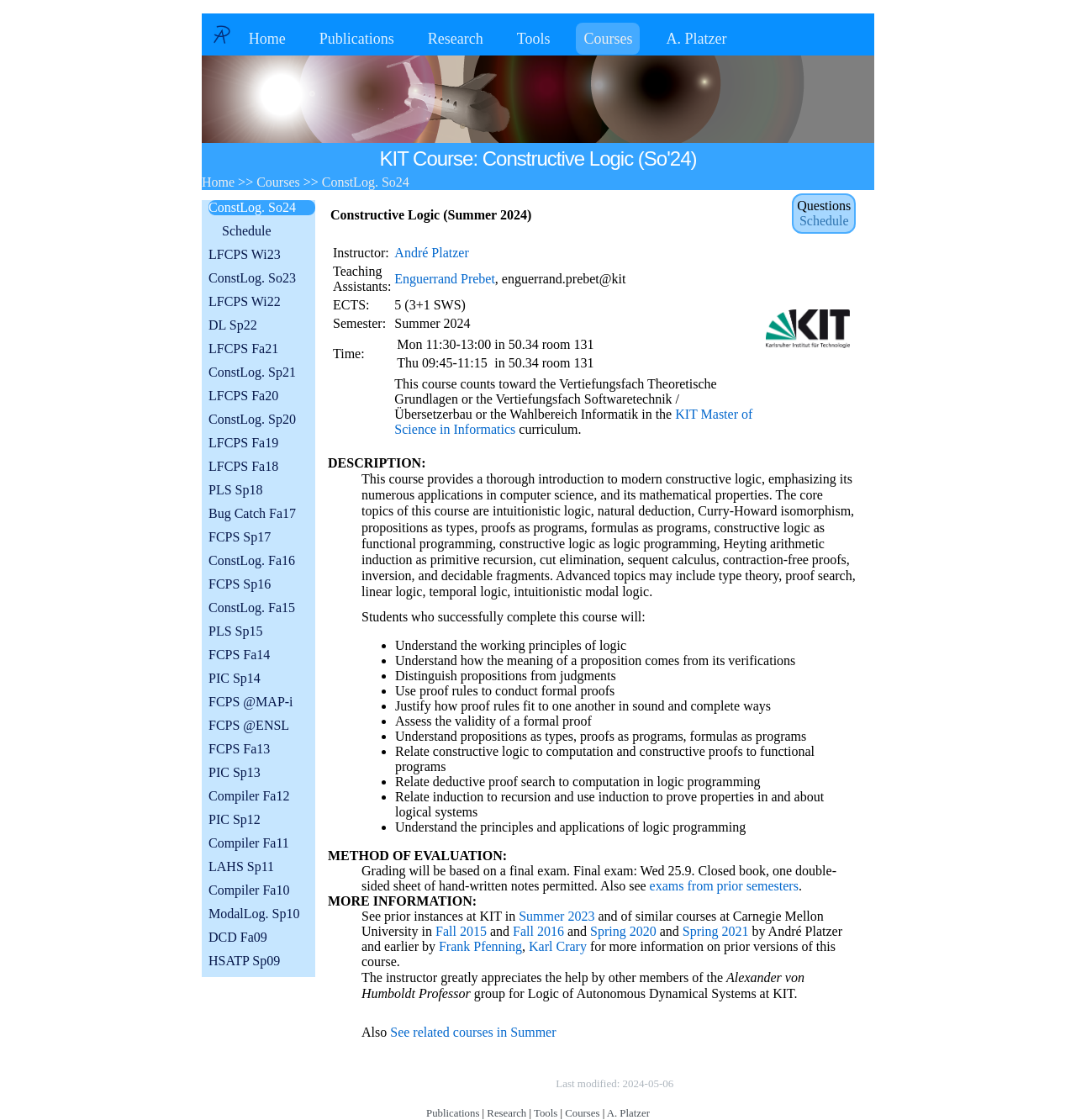Return the bounding box coordinates of the UI element that corresponds to this description: "exams from prior semesters". The coordinates must be given as four float numbers in the range of 0 and 1, [left, top, right, bottom].

[0.604, 0.784, 0.742, 0.797]